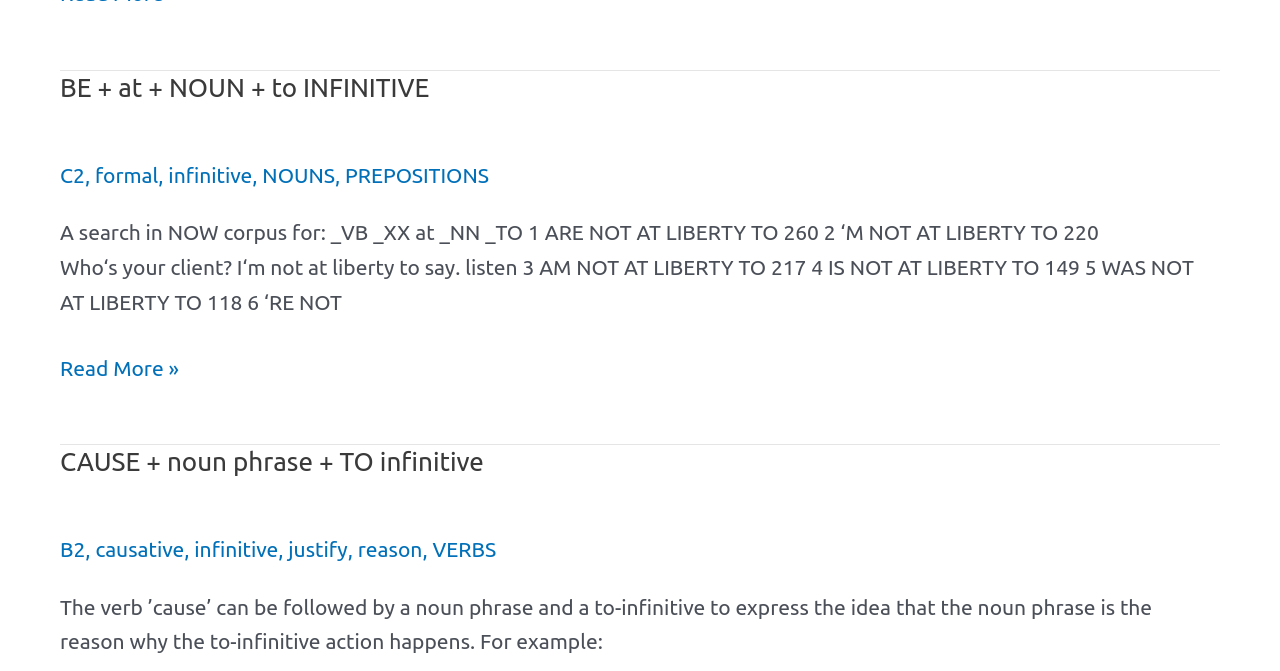Please determine the bounding box coordinates of the element to click on in order to accomplish the following task: "Click on 'BE + at + NOUN + to INFINITIVE'". Ensure the coordinates are four float numbers ranging from 0 to 1, i.e., [left, top, right, bottom].

[0.047, 0.109, 0.335, 0.152]